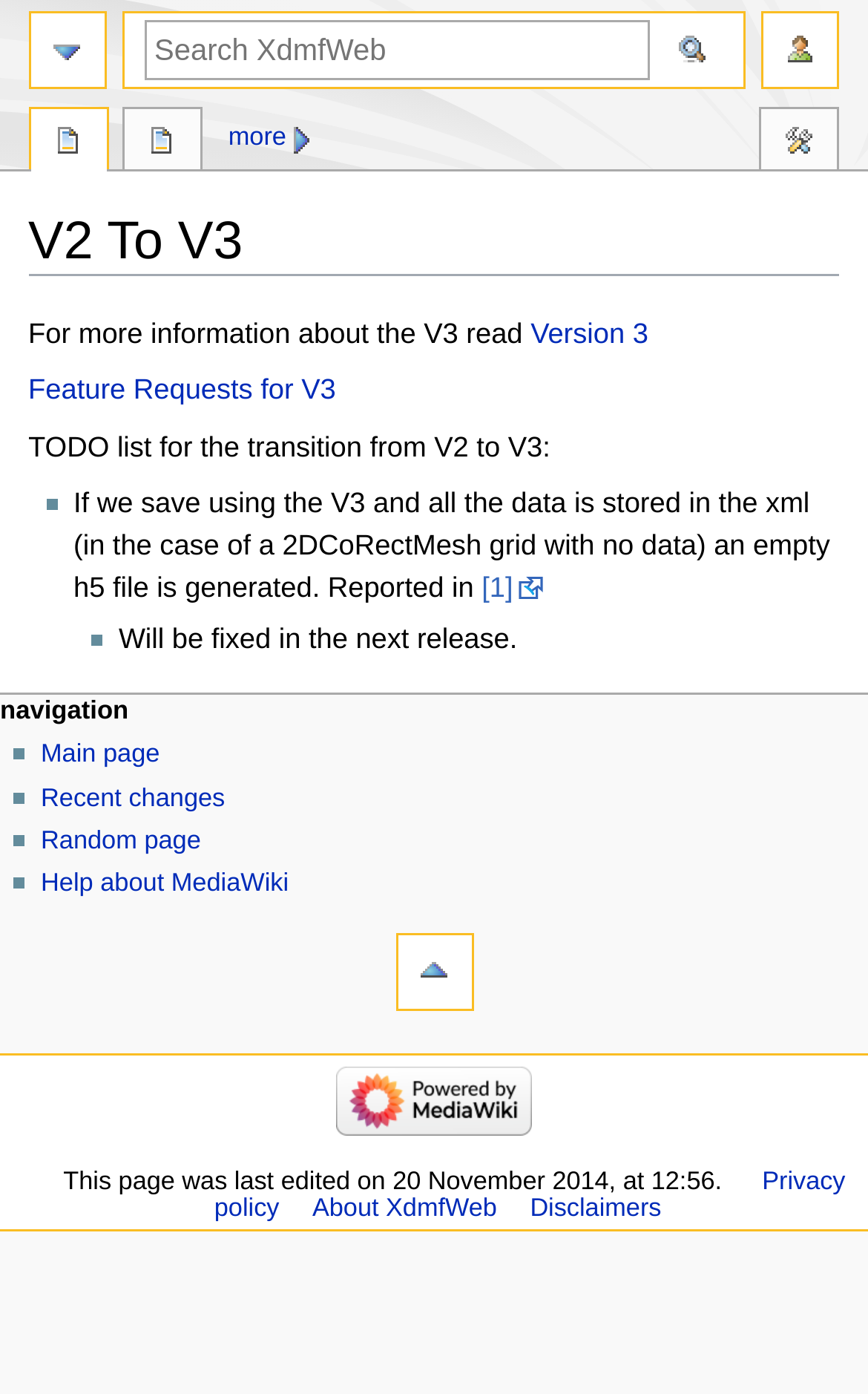What is the name of the software powering this website?
Answer the question based on the image using a single word or a brief phrase.

MediaWiki